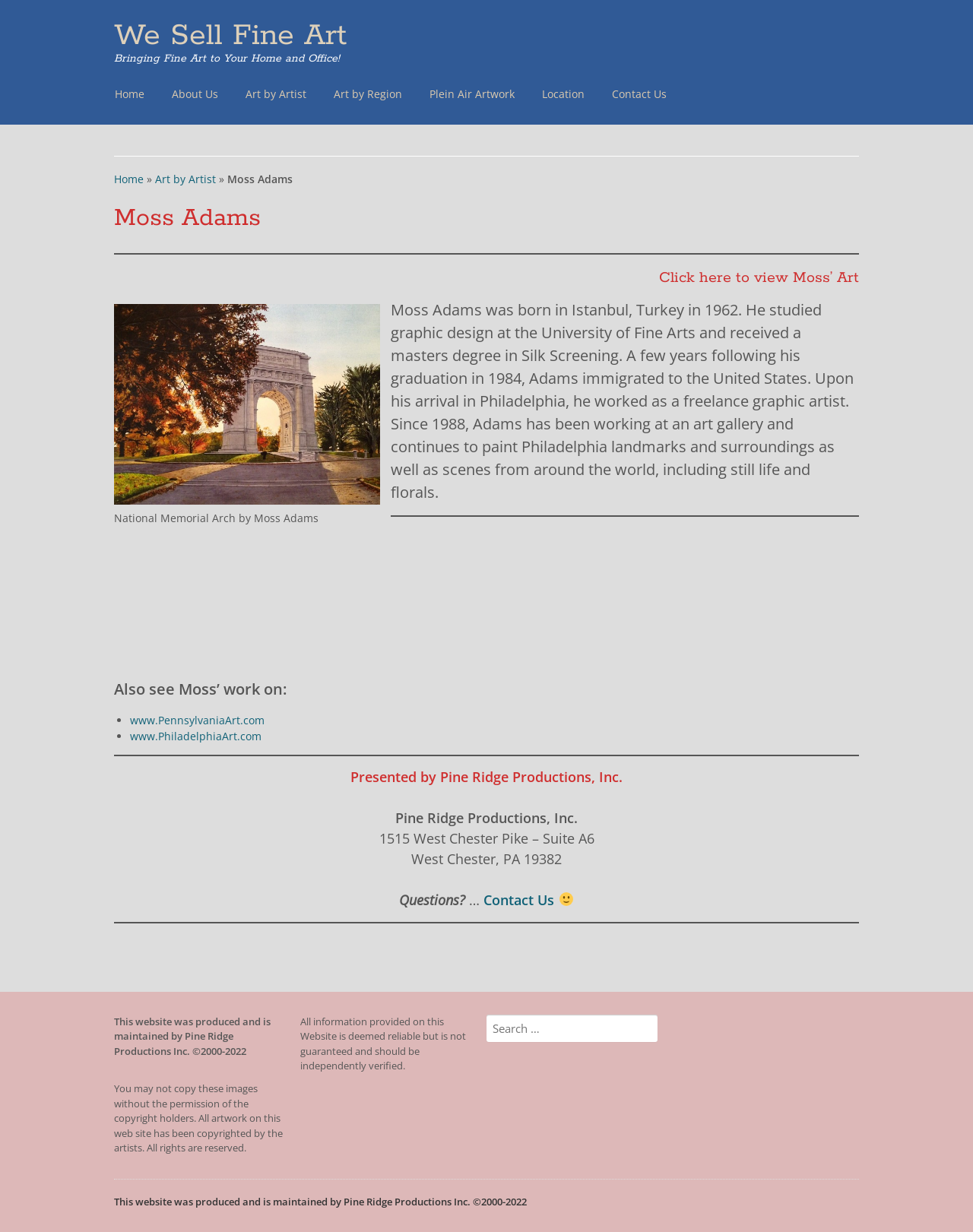Please identify the bounding box coordinates of the clickable element to fulfill the following instruction: "View Moss Adams' artwork". The coordinates should be four float numbers between 0 and 1, i.e., [left, top, right, bottom].

[0.677, 0.218, 0.883, 0.233]